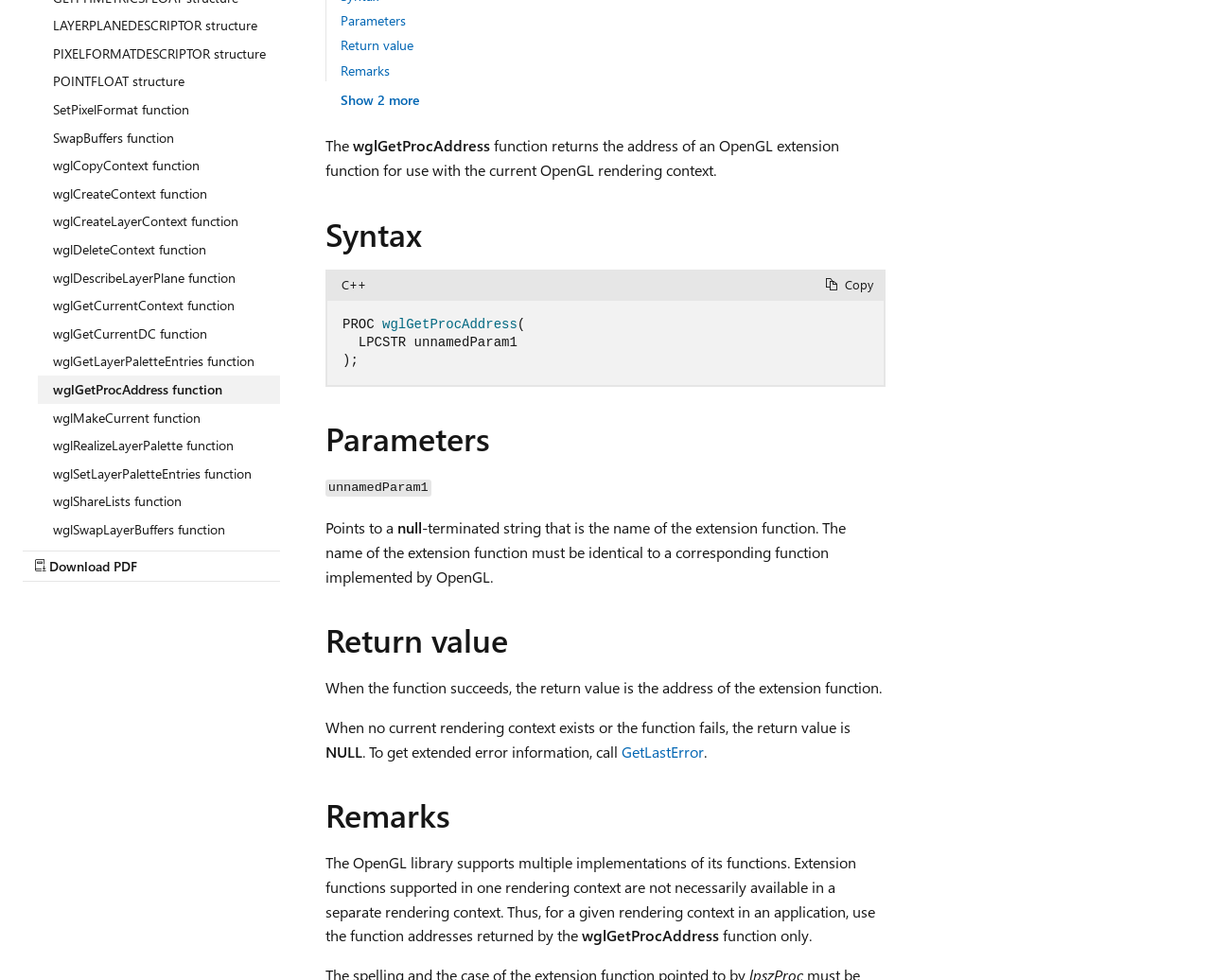Using the element description GetLastError, predict the bounding box coordinates for the UI element. Provide the coordinates in (top-left x, top-left y, bottom-right x, bottom-right y) format with values ranging from 0 to 1.

[0.513, 0.756, 0.581, 0.777]